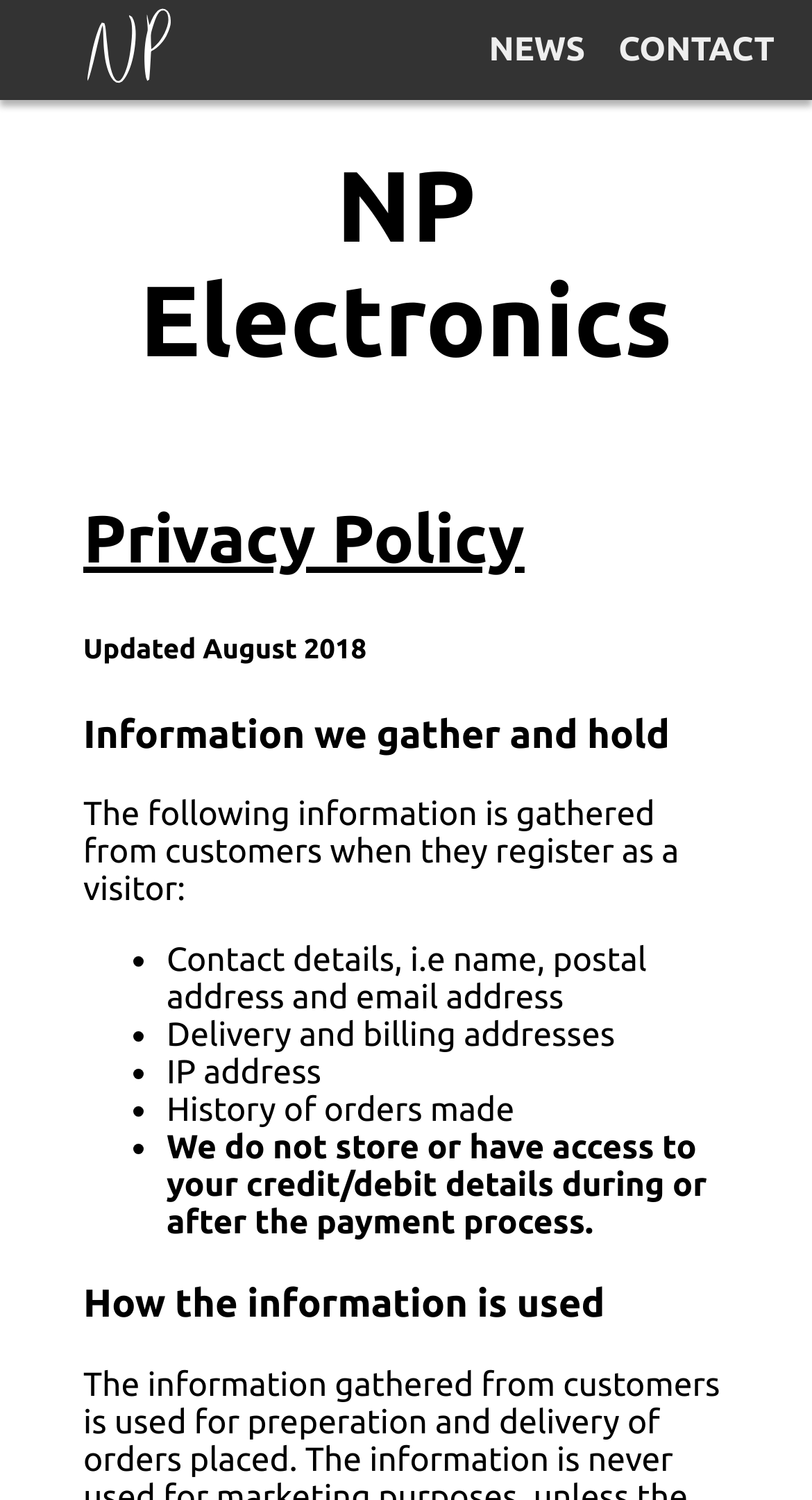What is the purpose of gathering customer information?
Please provide a single word or phrase as your answer based on the screenshot.

Not specified